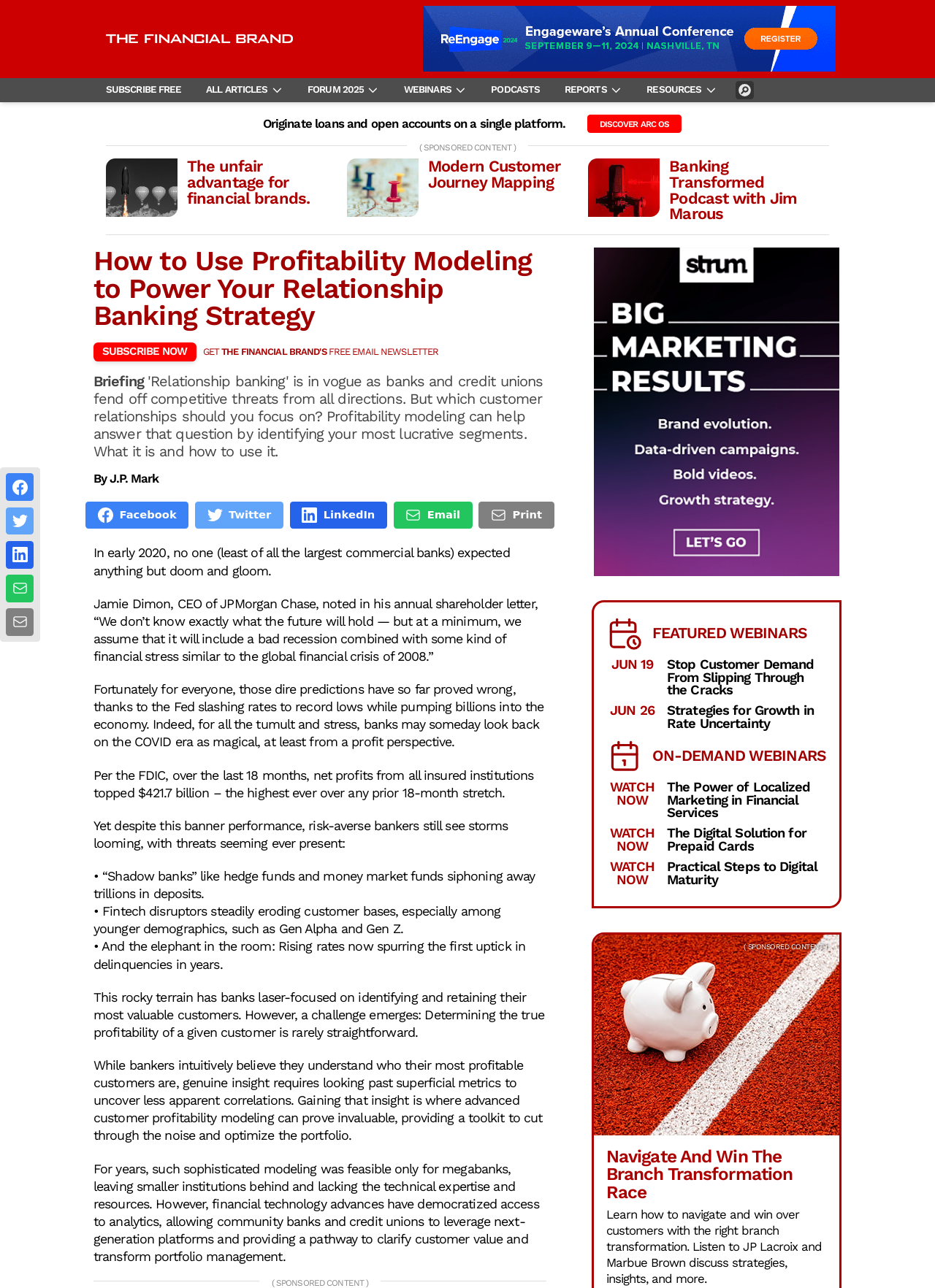Extract the main title from the webpage and generate its text.

How to Use Profitability Modeling to Power Your Relationship Banking Strategy